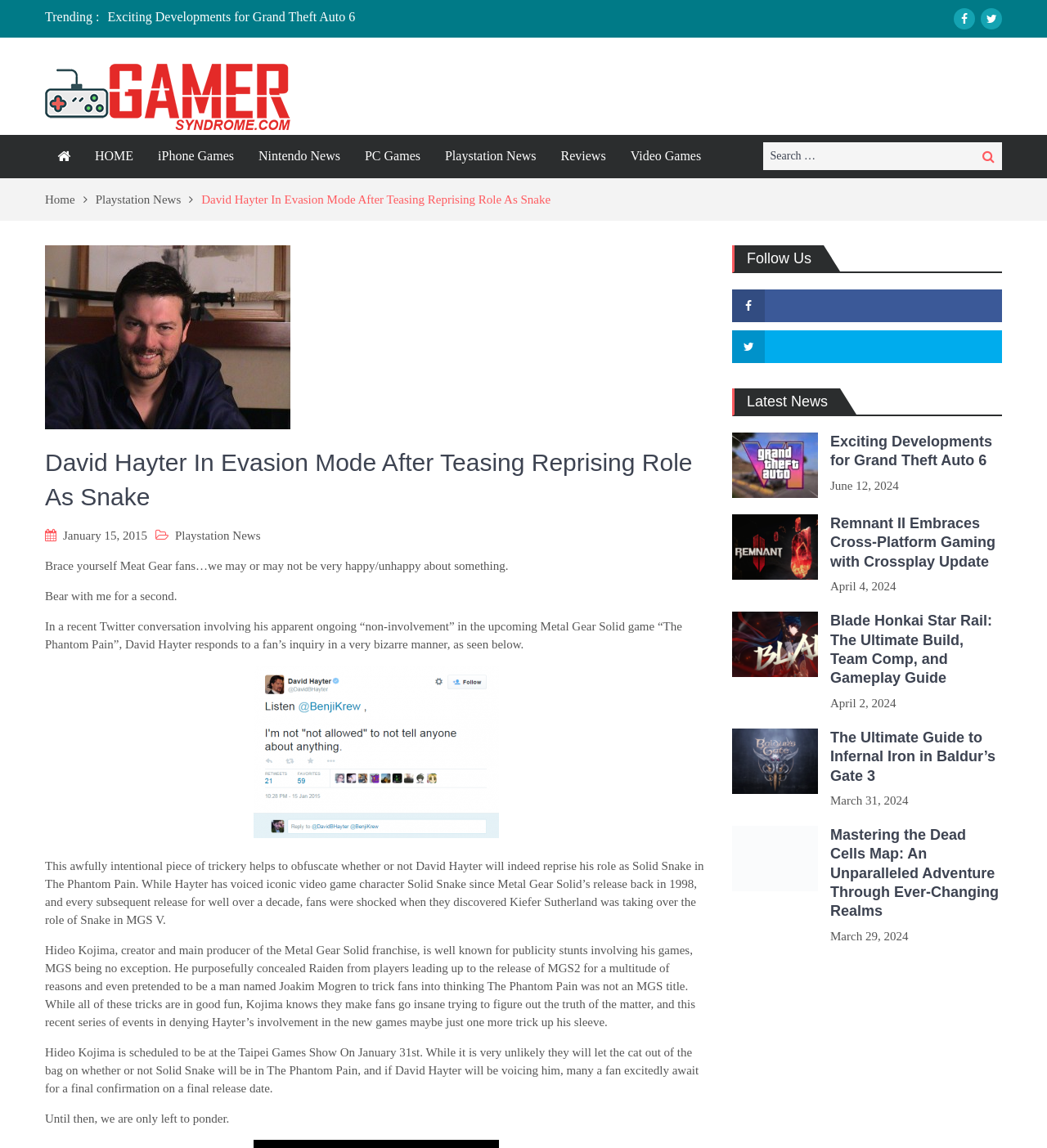Using the description: "alt="Grand Theft Auto 6"", identify the bounding box of the corresponding UI element in the screenshot.

[0.699, 0.377, 0.781, 0.434]